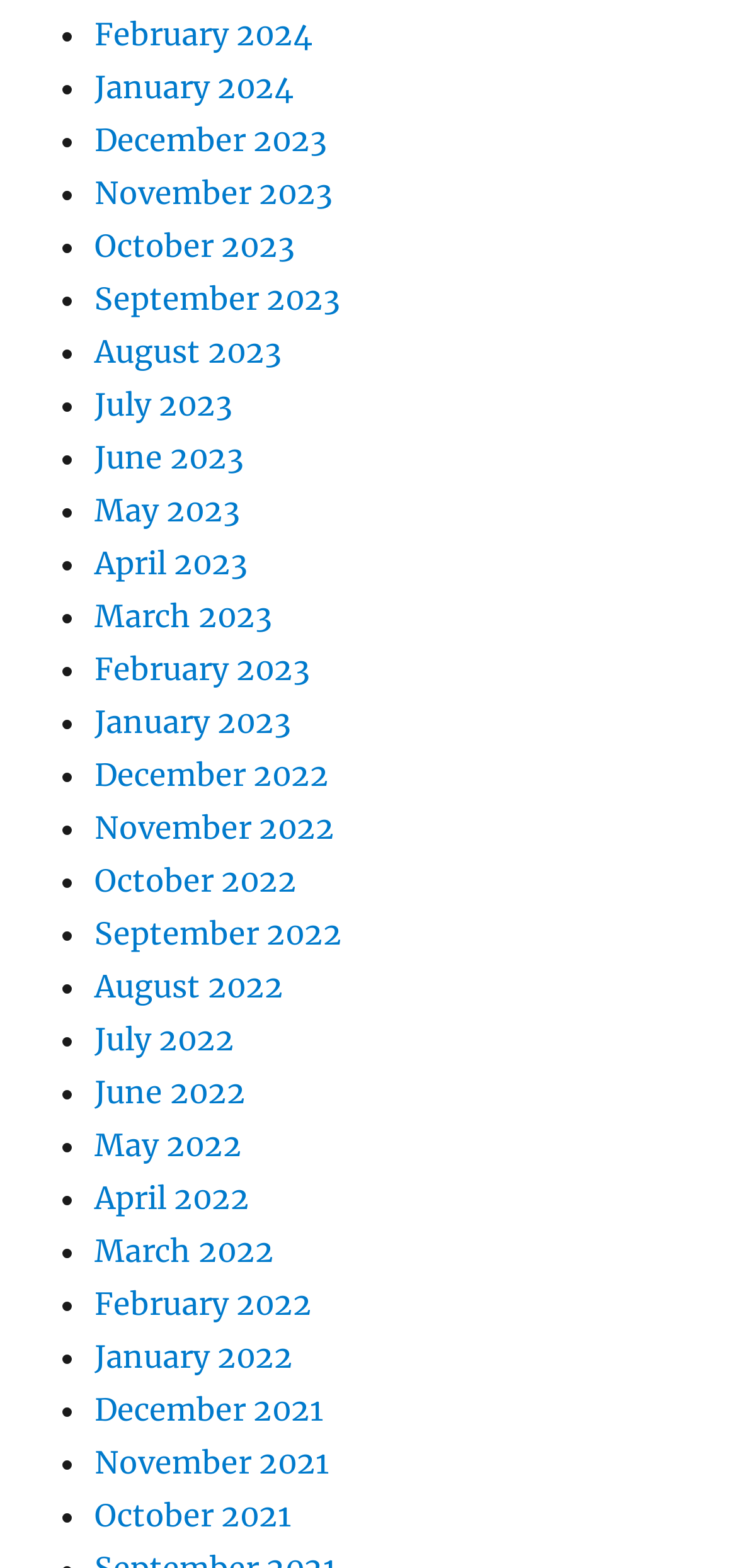Determine the bounding box coordinates of the element that should be clicked to execute the following command: "View February 2024".

[0.128, 0.01, 0.423, 0.034]